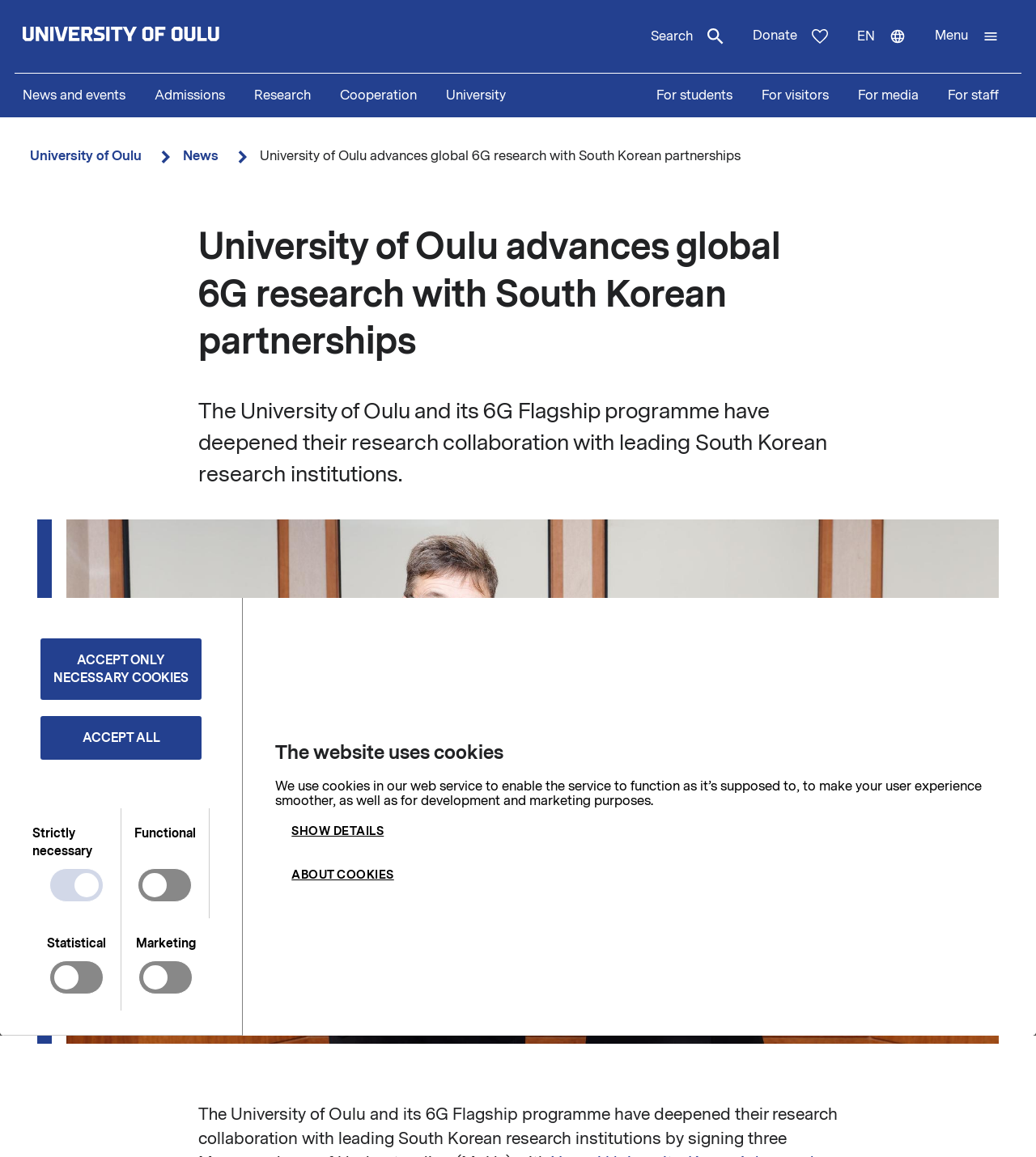Extract the heading text from the webpage.

University of Oulu advances global 6G research with South Korean partnerships